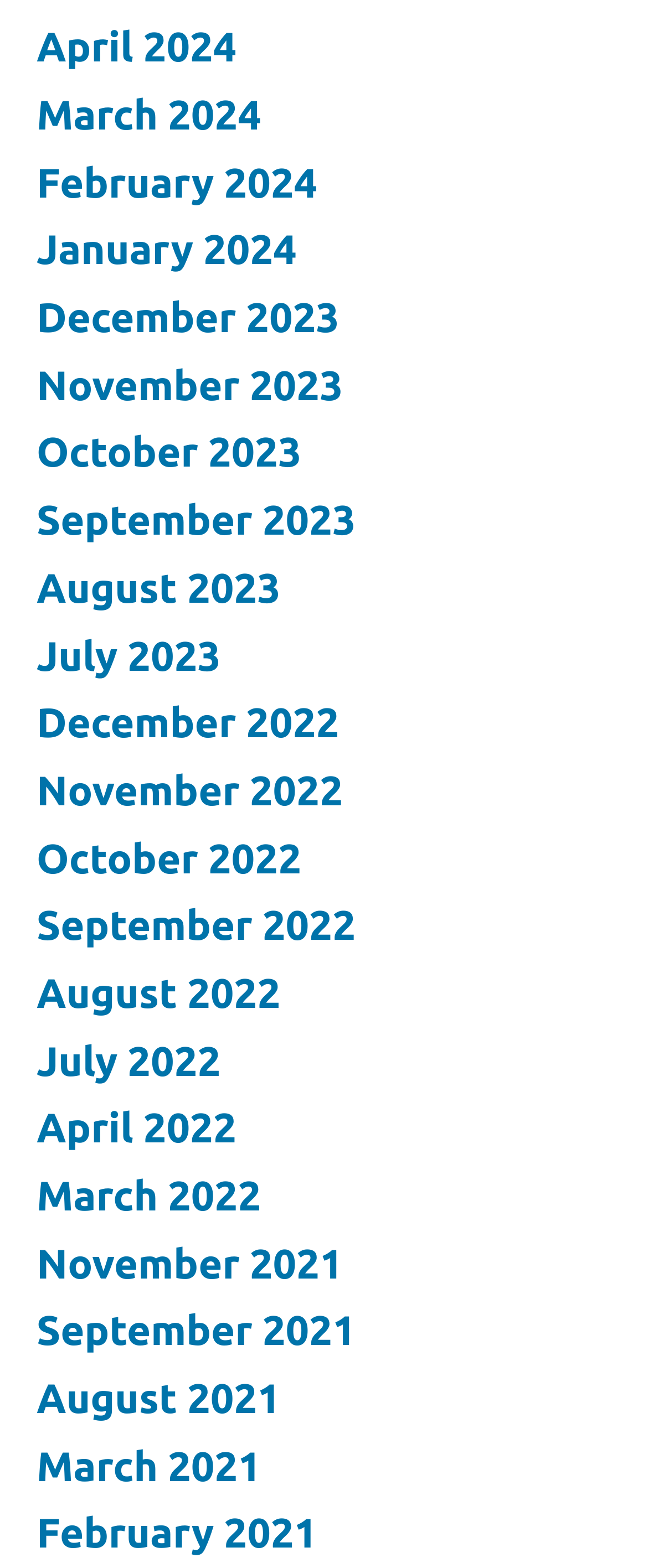What is the earliest month listed?
Using the details from the image, give an elaborate explanation to answer the question.

By examining the list of links, I found that the earliest month listed is November 2021, which is located at the bottom of the list.